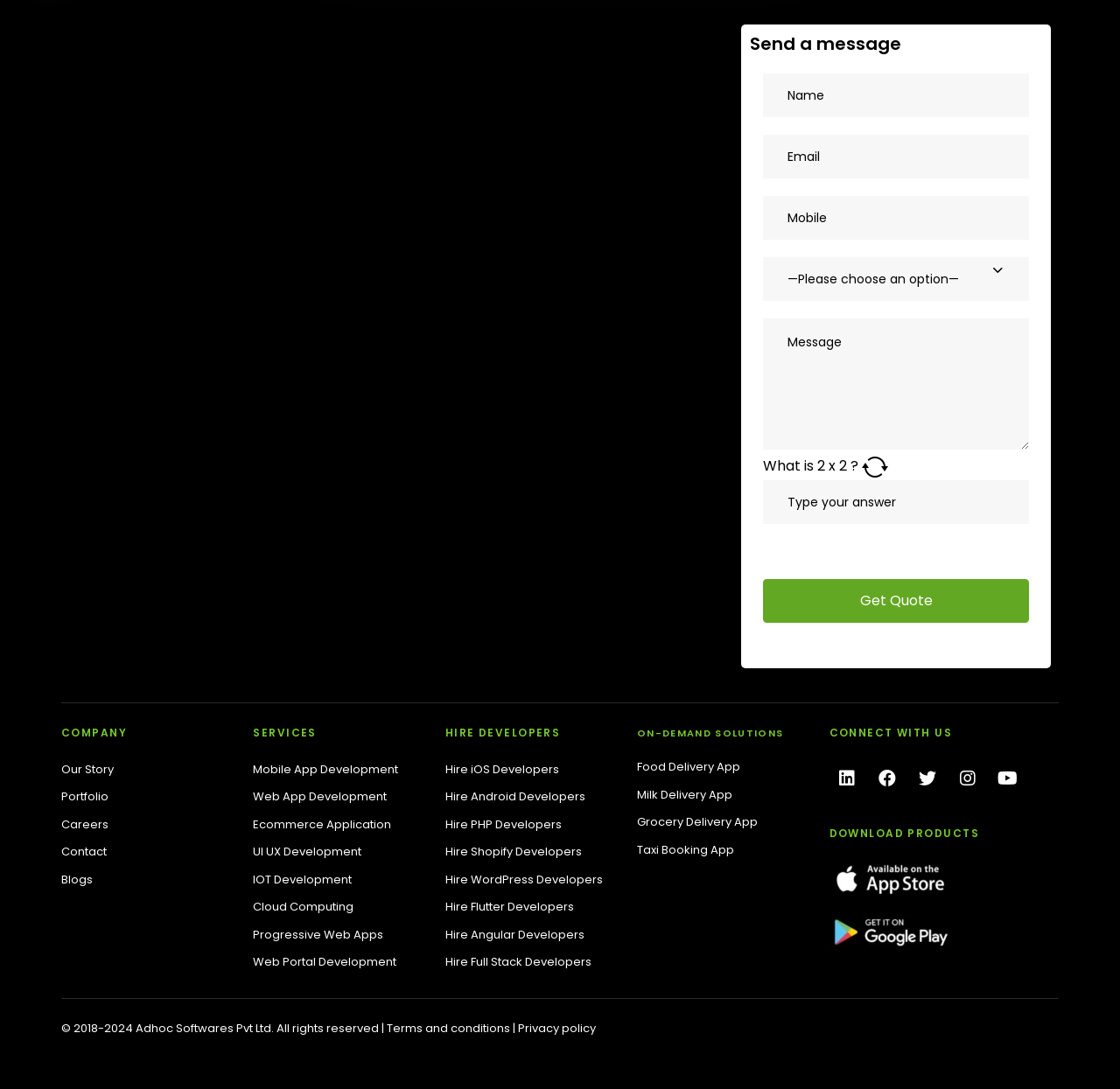Please locate the clickable area by providing the bounding box coordinates to follow this instruction: "Click Get Quote".

[0.681, 0.531, 0.919, 0.572]